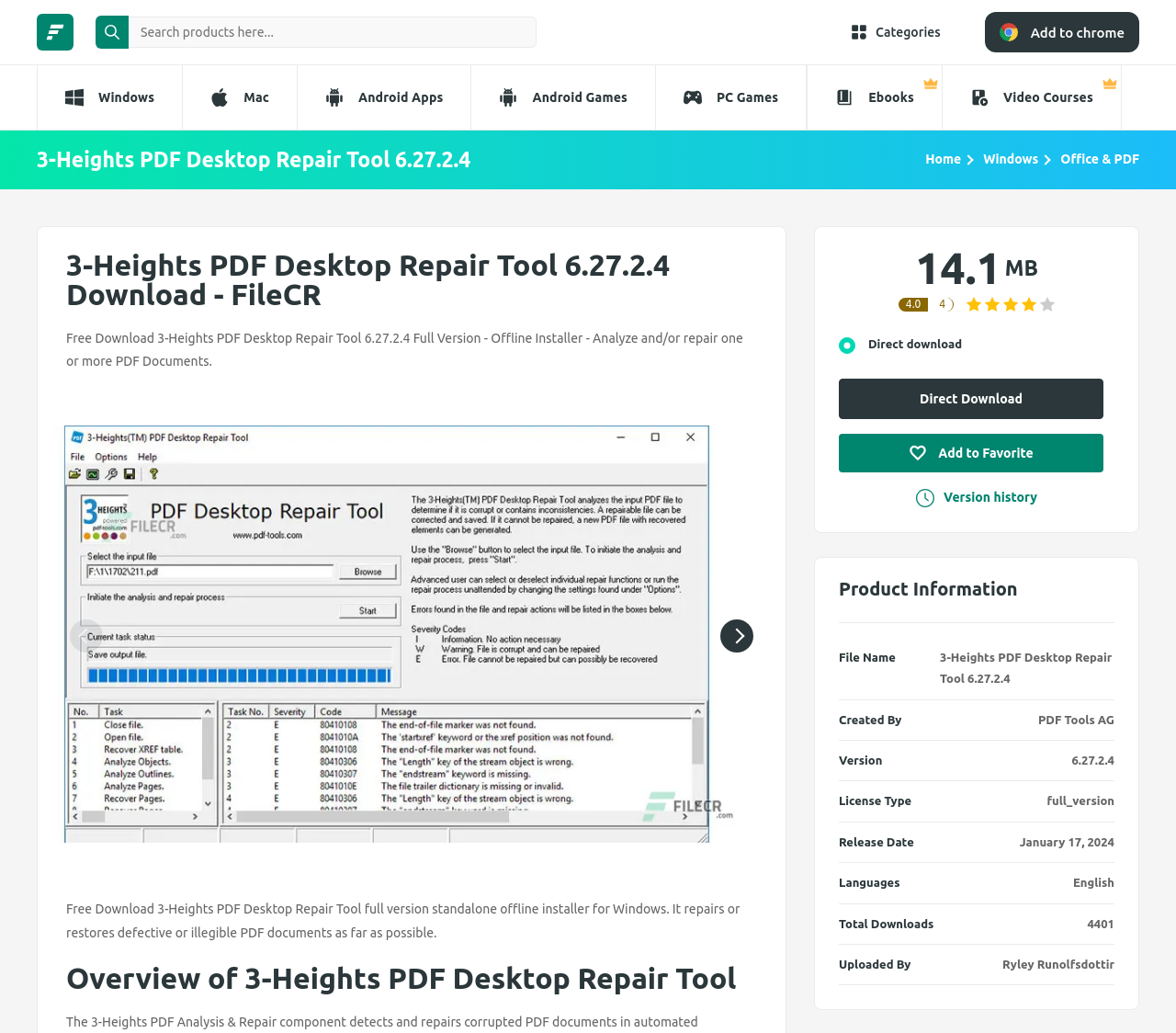Please determine the headline of the webpage and provide its content.

3-Heights PDF Desktop Repair Tool 6.27.2.4